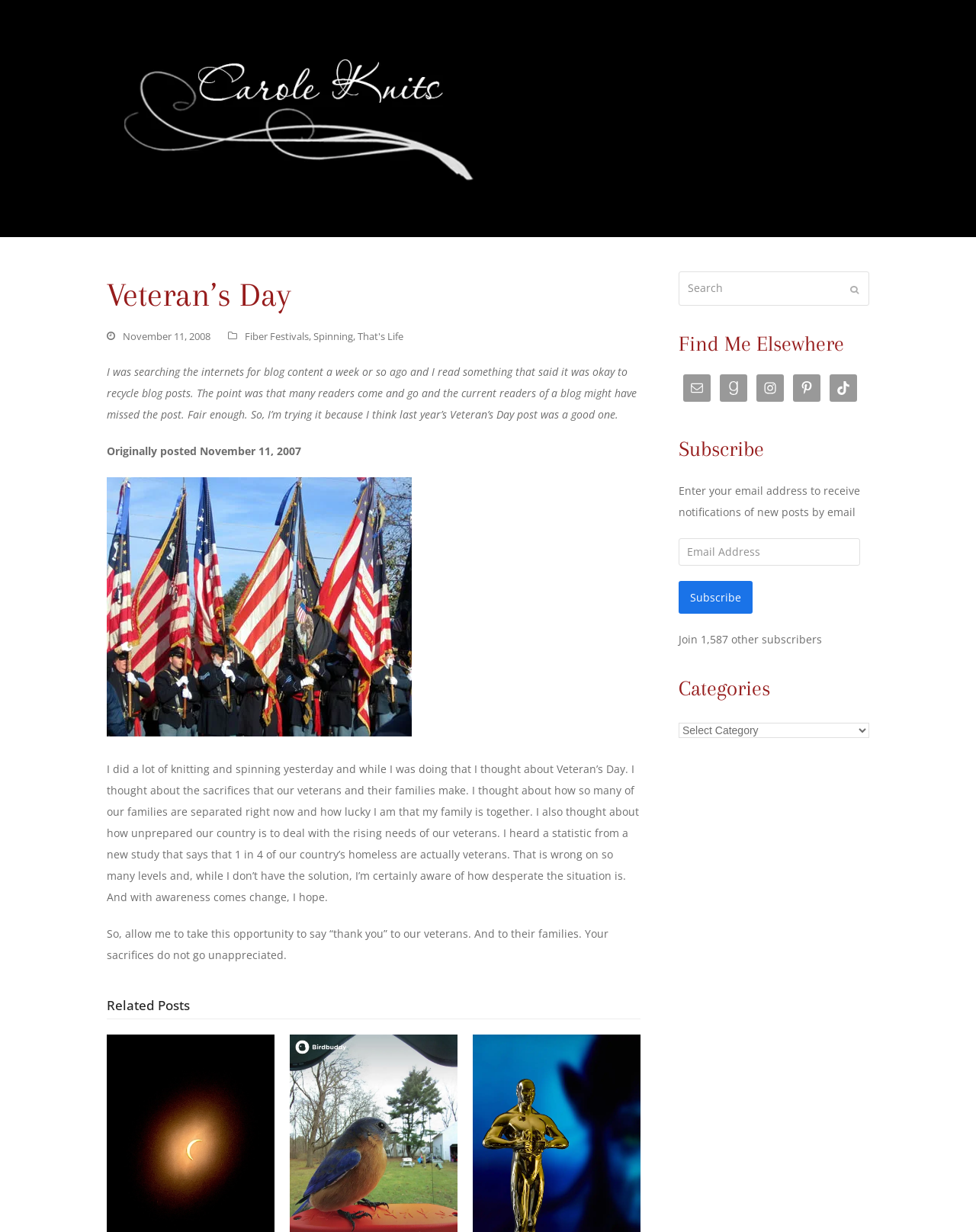Specify the bounding box coordinates of the area to click in order to execute this command: 'Click the 'Carole Knits Blog Logo' link'. The coordinates should consist of four float numbers ranging from 0 to 1, and should be formatted as [left, top, right, bottom].

[0.121, 0.089, 0.488, 0.101]